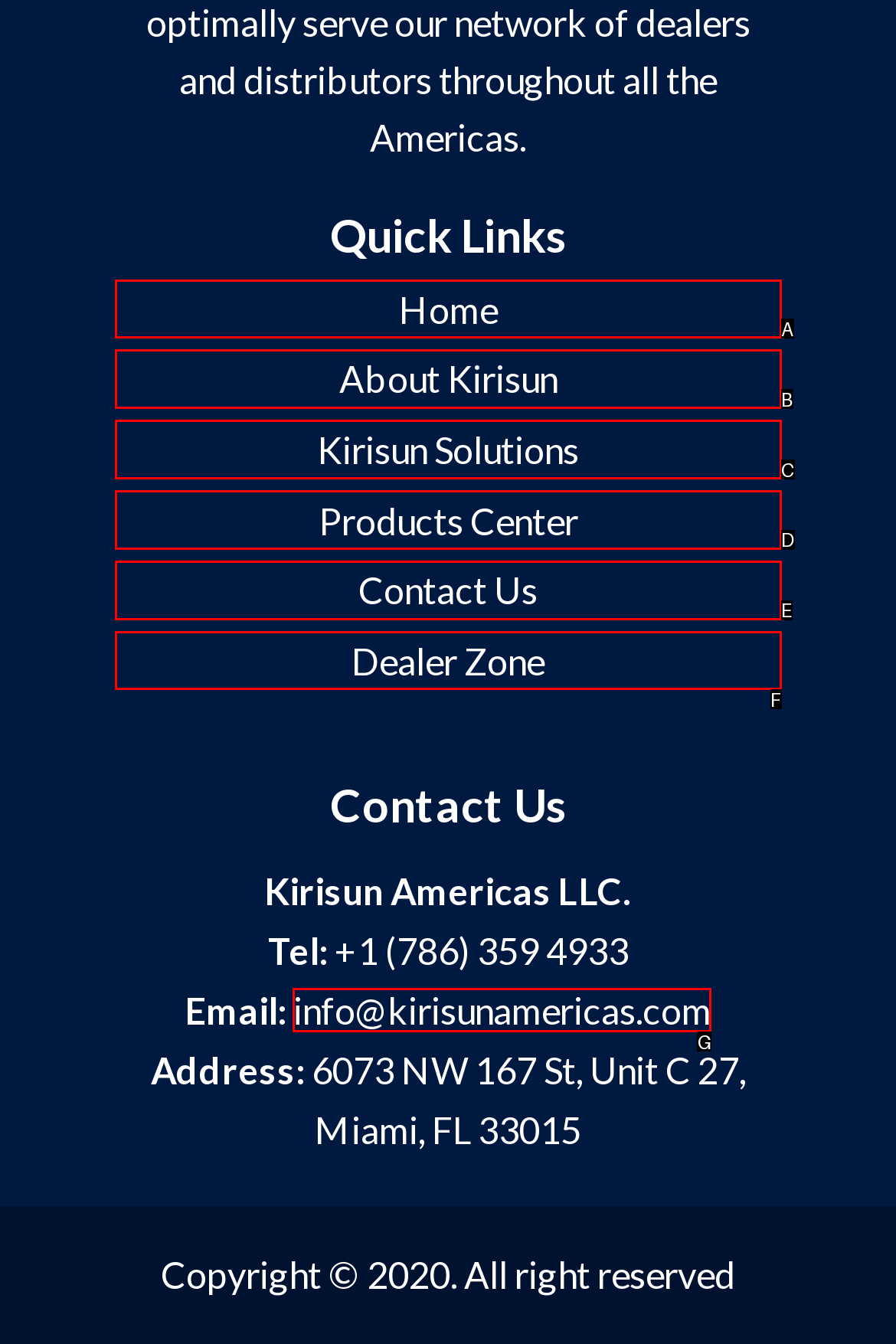Identify the letter that best matches this UI element description: About Kirisun
Answer with the letter from the given options.

B